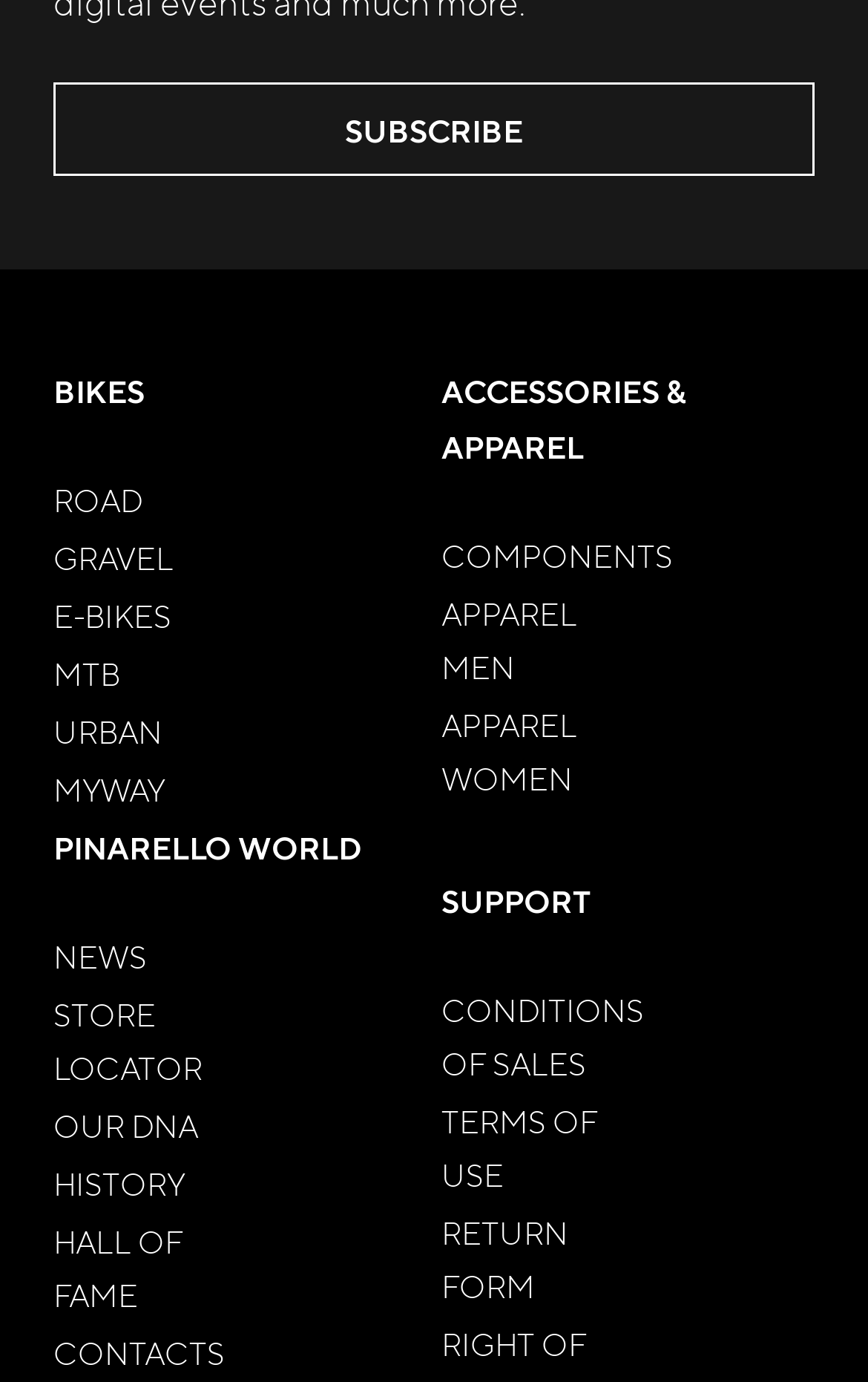What is the second link in the 'ACCESSORIES & APPAREL' section?
Please respond to the question thoroughly and include all relevant details.

I looked at the links in the 'ACCESSORIES & APPAREL' section and found that the second link is 'COMPONENTS'.